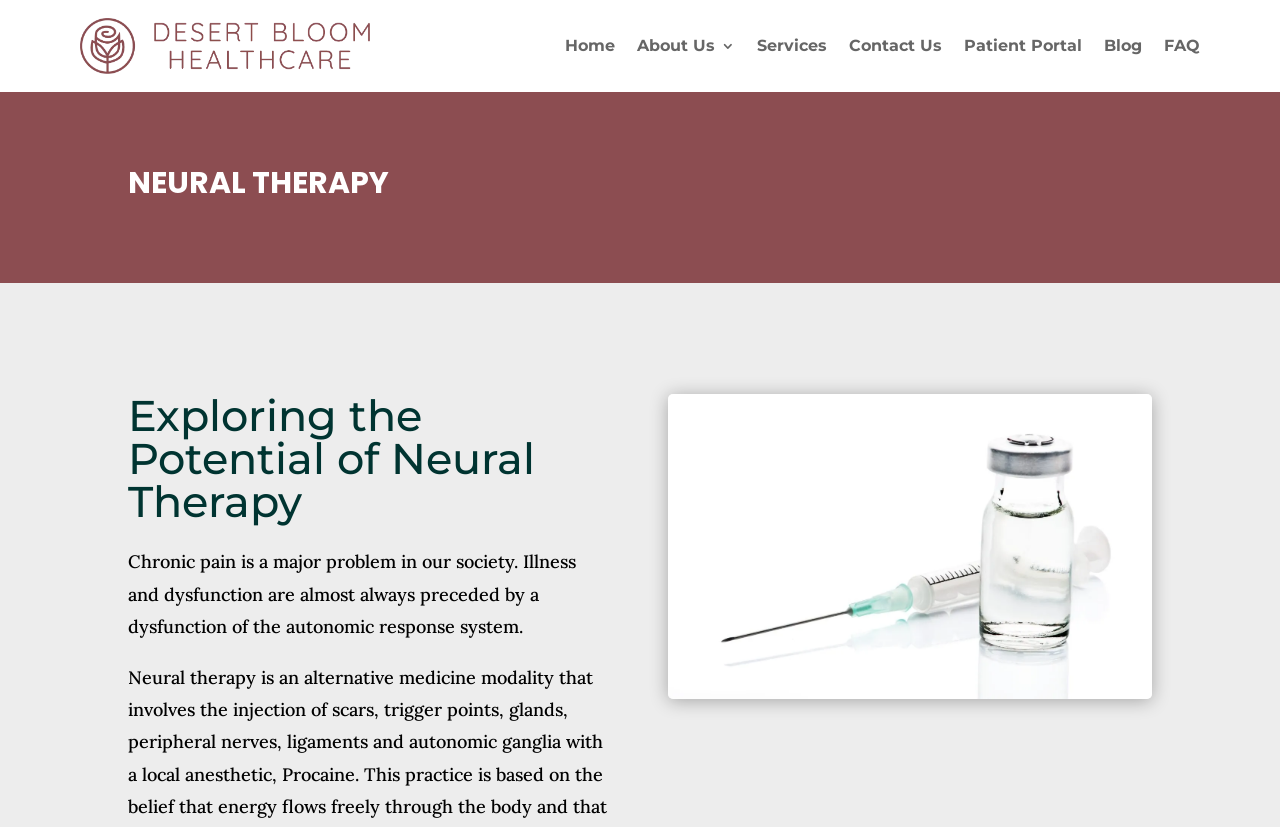How many navigation links are at the top of the webpage?
Your answer should be a single word or phrase derived from the screenshot.

6